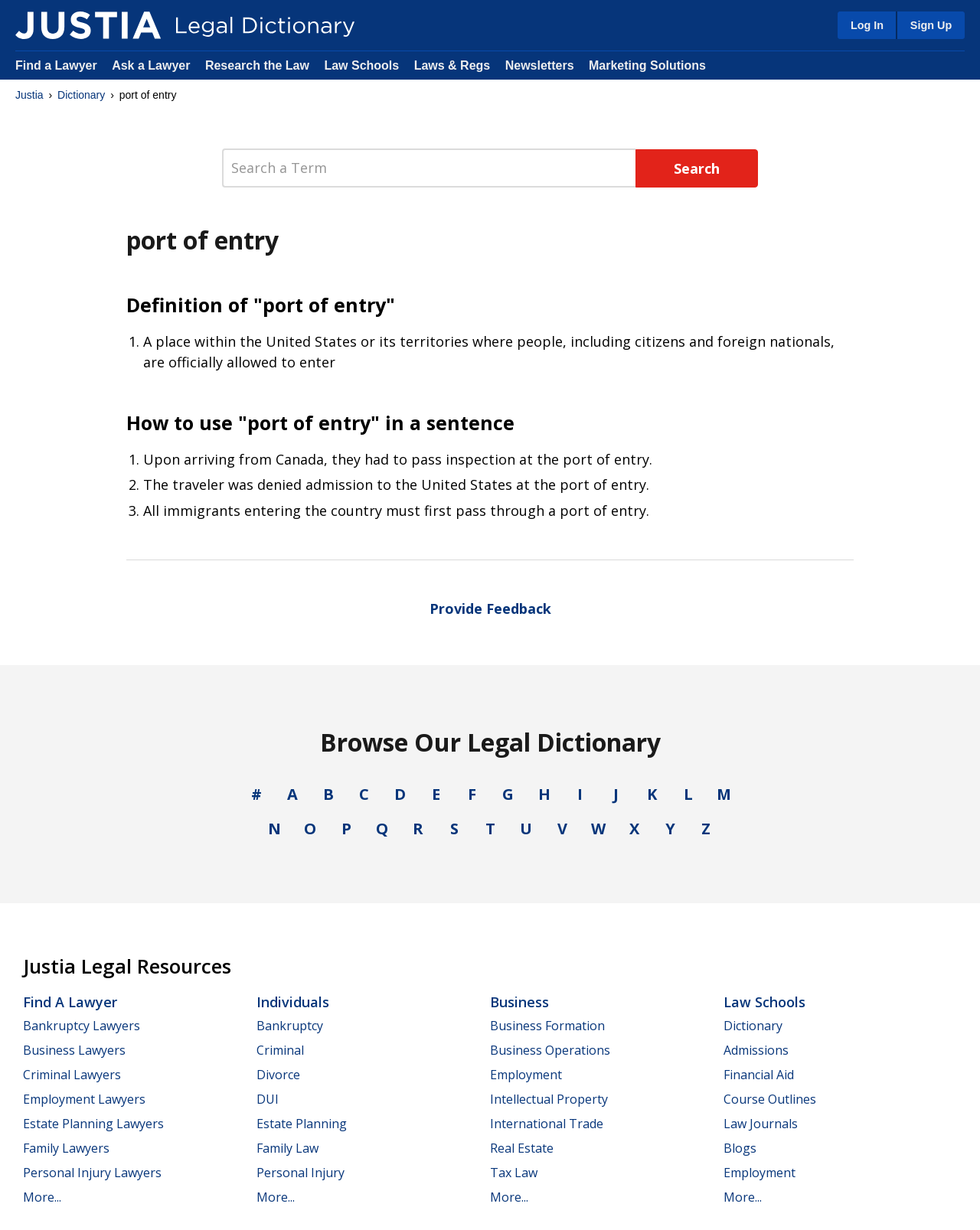Locate the bounding box of the user interface element based on this description: "parent_node: Search placeholder="Search a Term"".

[0.227, 0.121, 0.648, 0.152]